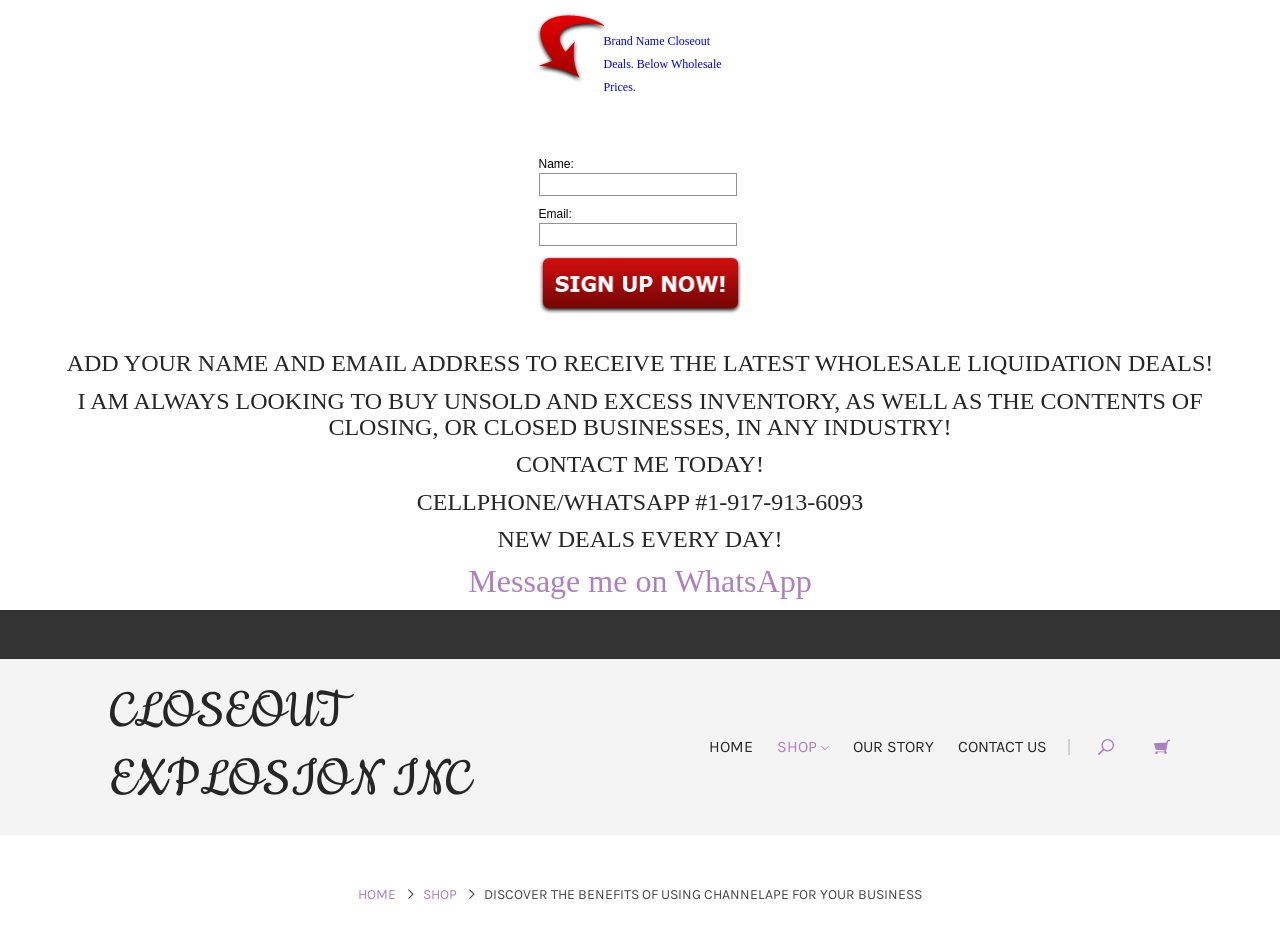Determine the bounding box coordinates of the clickable element necessary to fulfill the instruction: "Enter your name". Provide the coordinates as four float numbers within the 0 to 1 range, i.e., [left, top, right, bottom].

[0.421, 0.186, 0.576, 0.211]